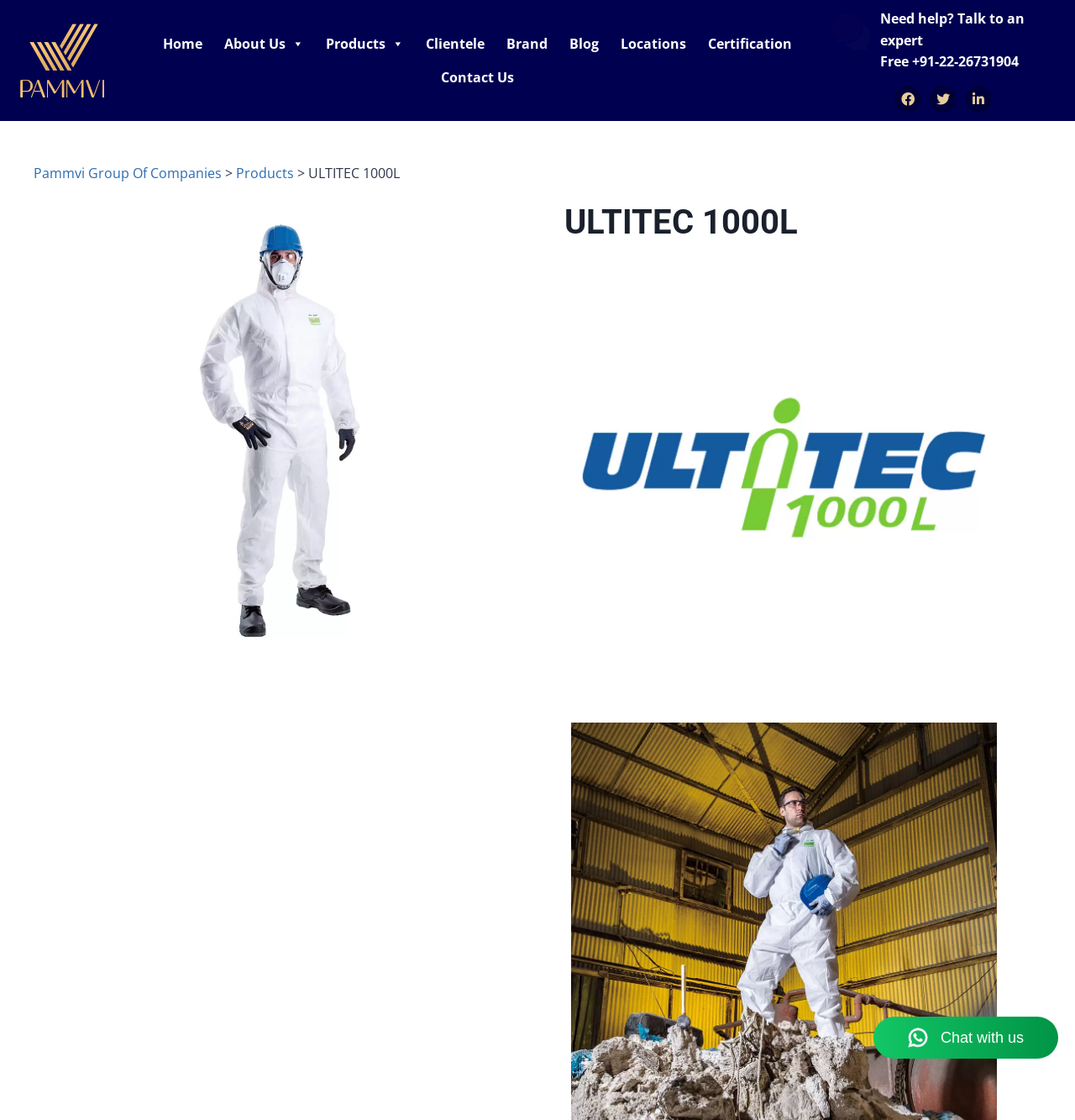Ascertain the bounding box coordinates for the UI element detailed here: "Home". The coordinates should be provided as [left, top, right, bottom] with each value being a float between 0 and 1.

[0.141, 0.024, 0.198, 0.054]